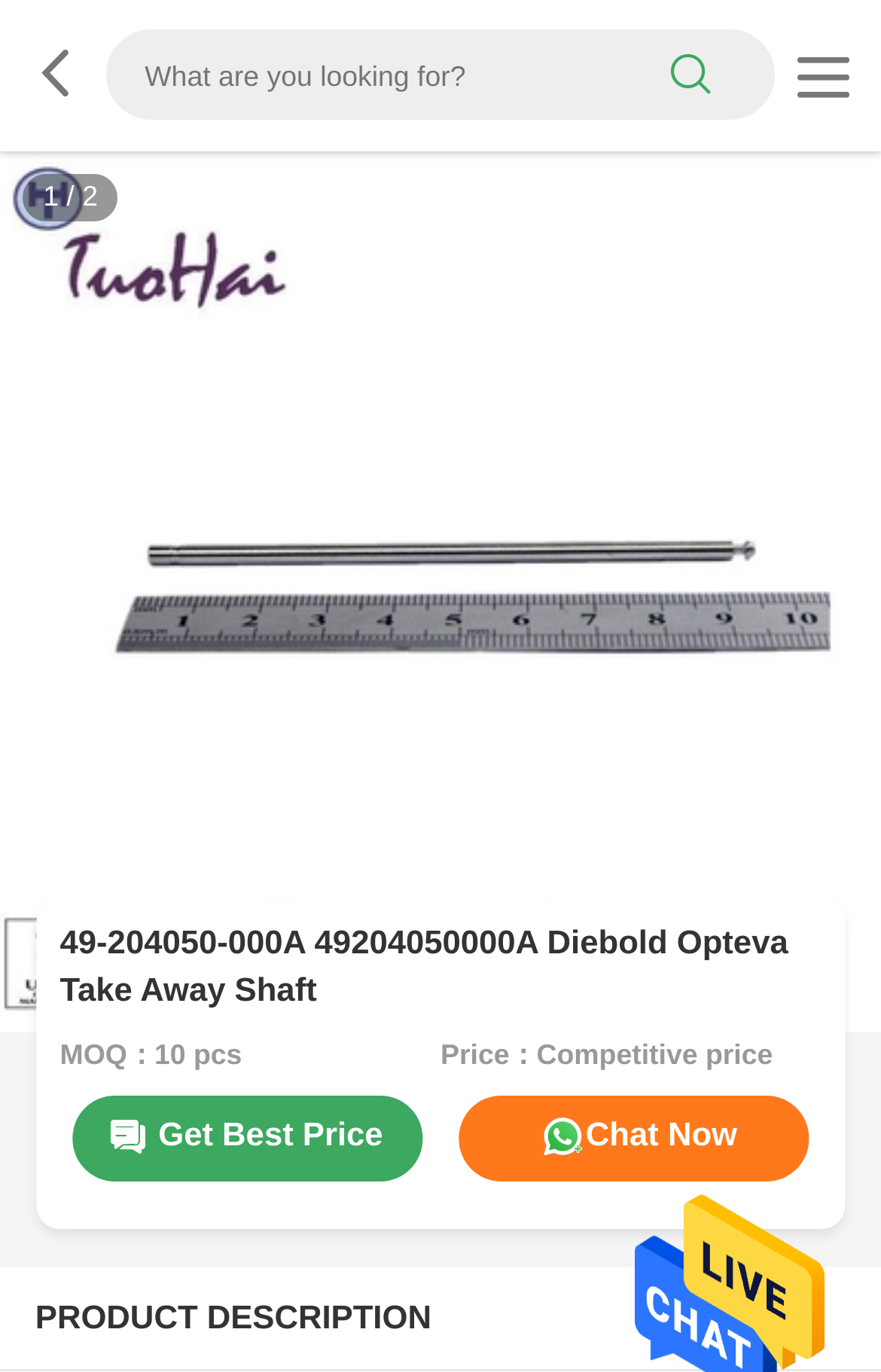What is the product category of the item shown?
Look at the image and respond with a one-word or short phrase answer.

Diebold Opteva Take Away Shaft